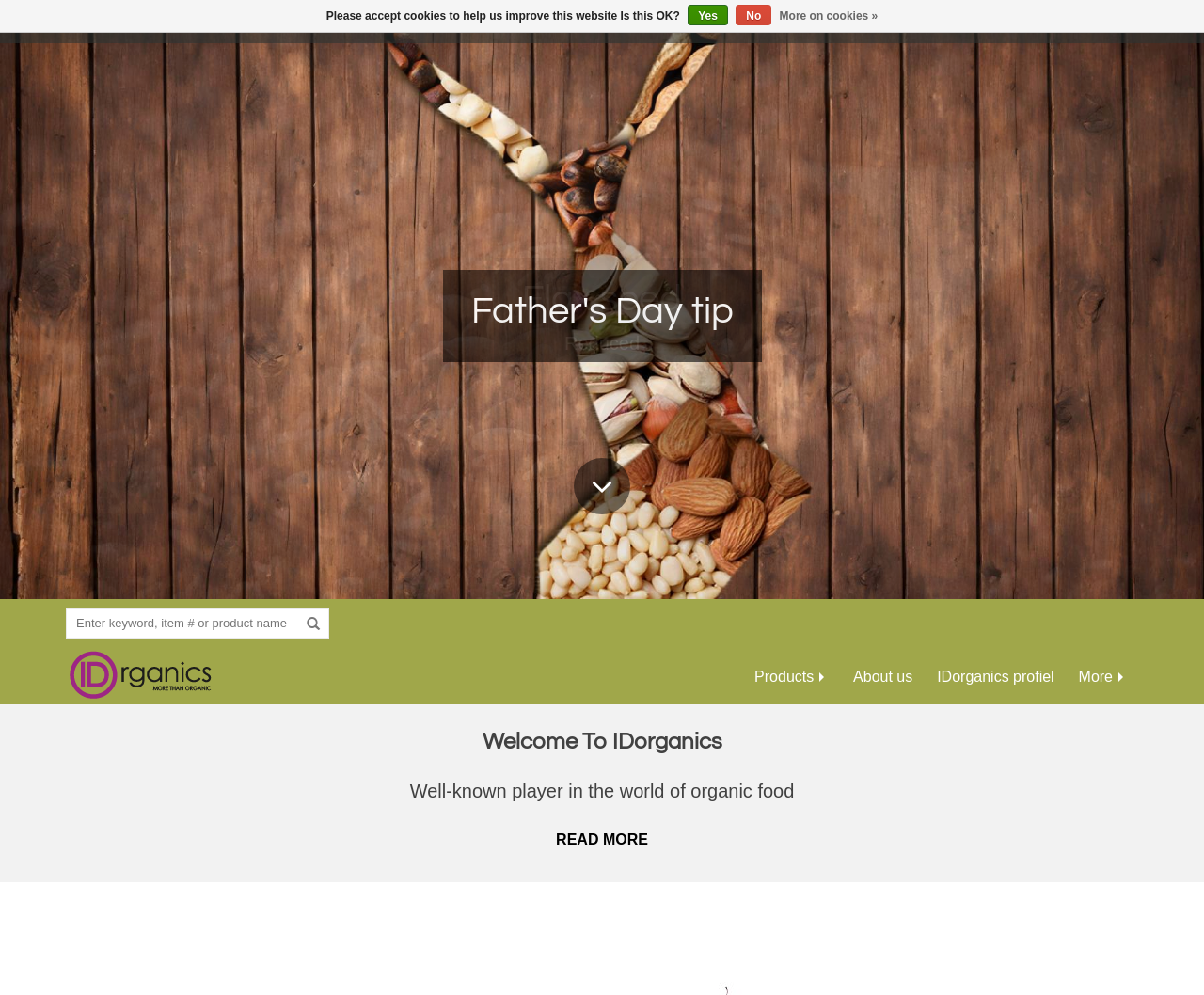What is the category of products supplied by IDorganics?
Look at the image and construct a detailed response to the question.

The category of products supplied by IDorganics is organic food/products because the webpage mentions 'Well-known player in the world of organic food' and has links to products like 'Flax seed'.